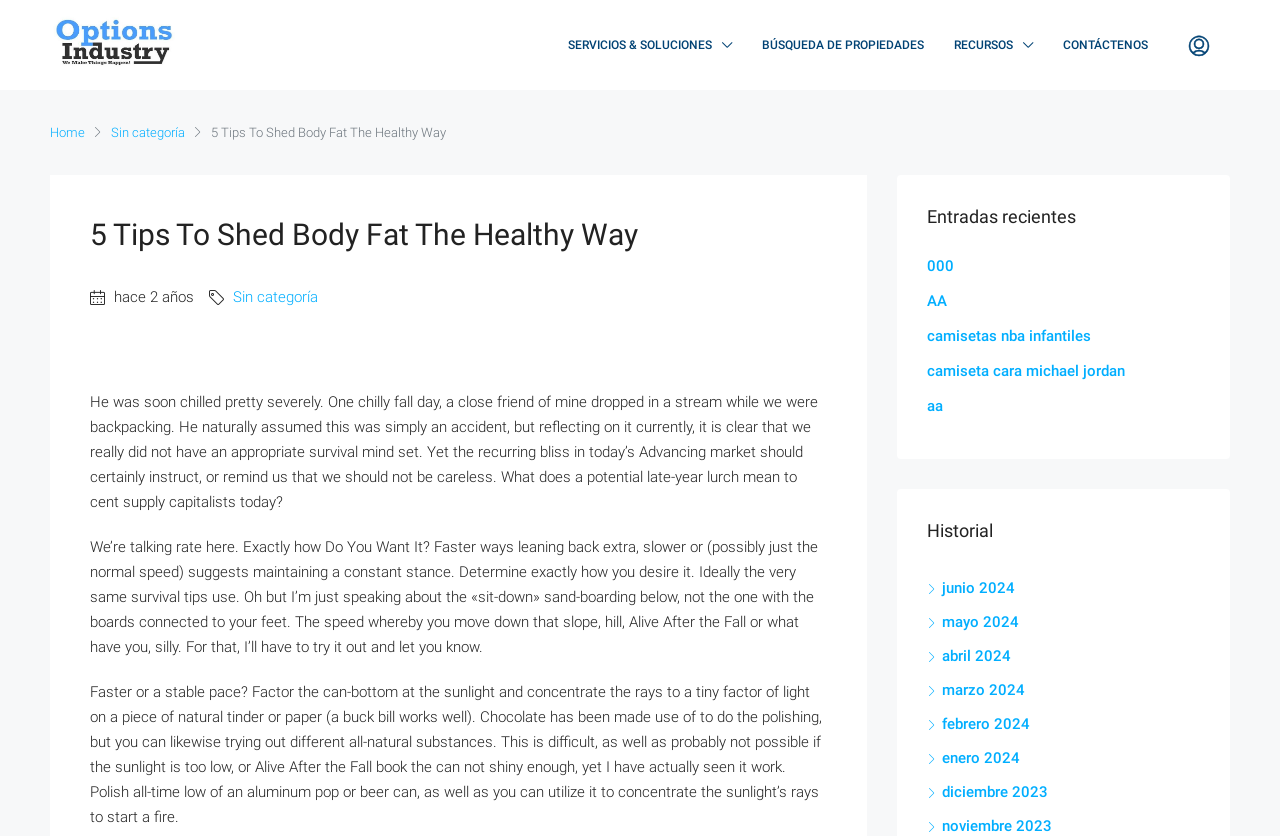Identify the bounding box coordinates of the area you need to click to perform the following instruction: "Browse recent entries".

[0.724, 0.245, 0.938, 0.274]